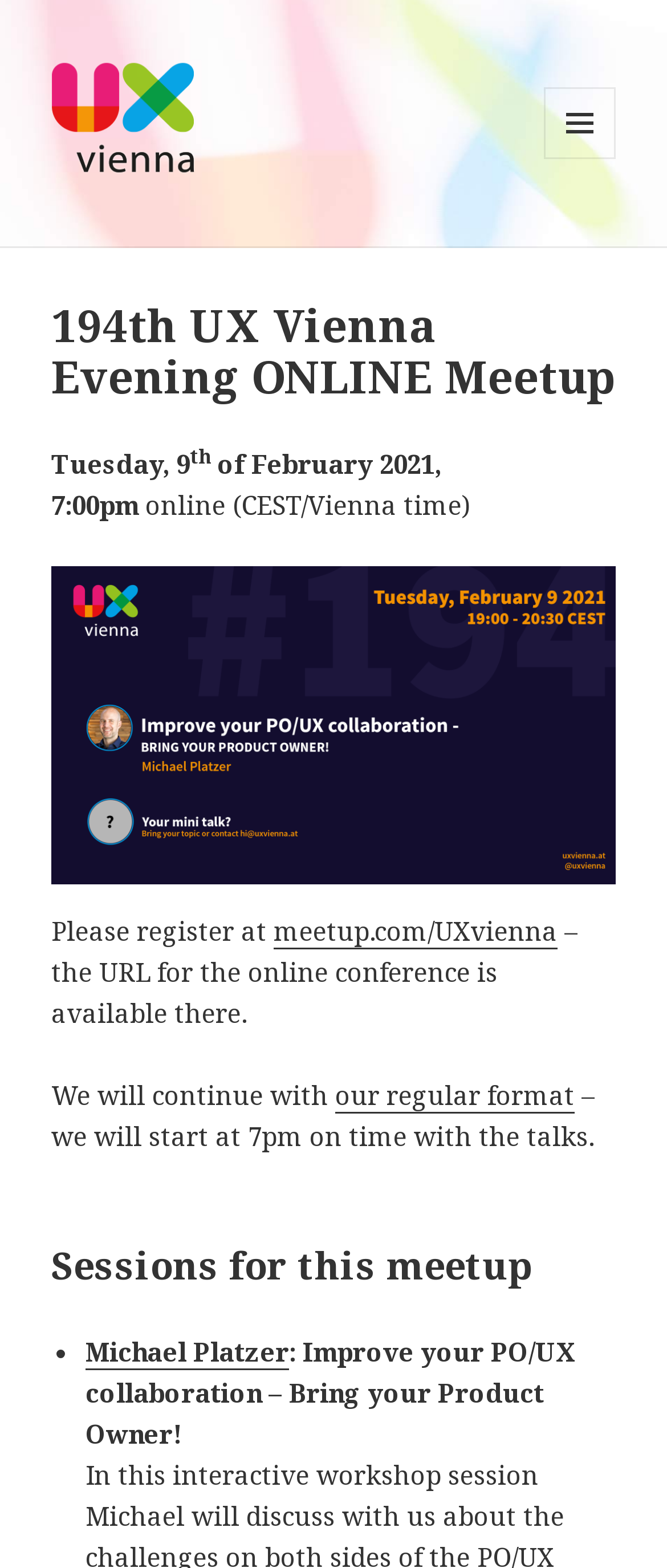Please determine and provide the text content of the webpage's heading.

194th UX Vienna Evening ONLINE Meetup